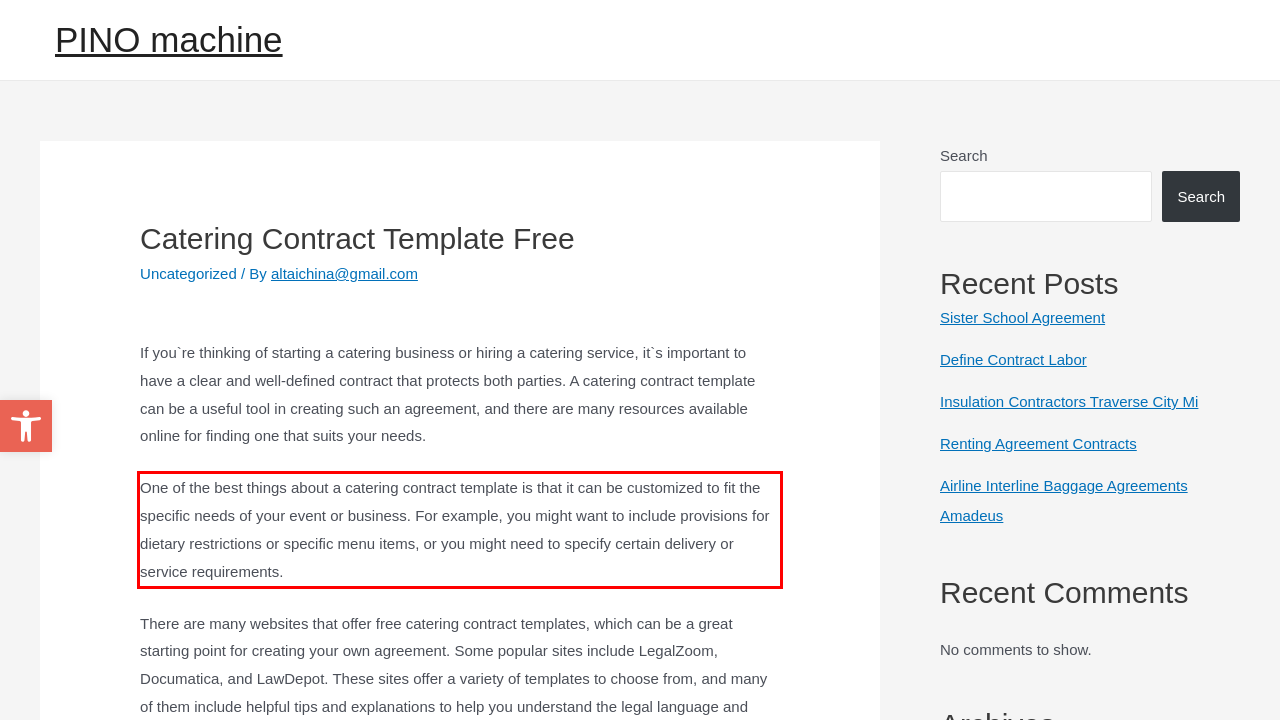Within the screenshot of the webpage, there is a red rectangle. Please recognize and generate the text content inside this red bounding box.

One of the best things about a catering contract template is that it can be customized to fit the specific needs of your event or business. For example, you might want to include provisions for dietary restrictions or specific menu items, or you might need to specify certain delivery or service requirements.